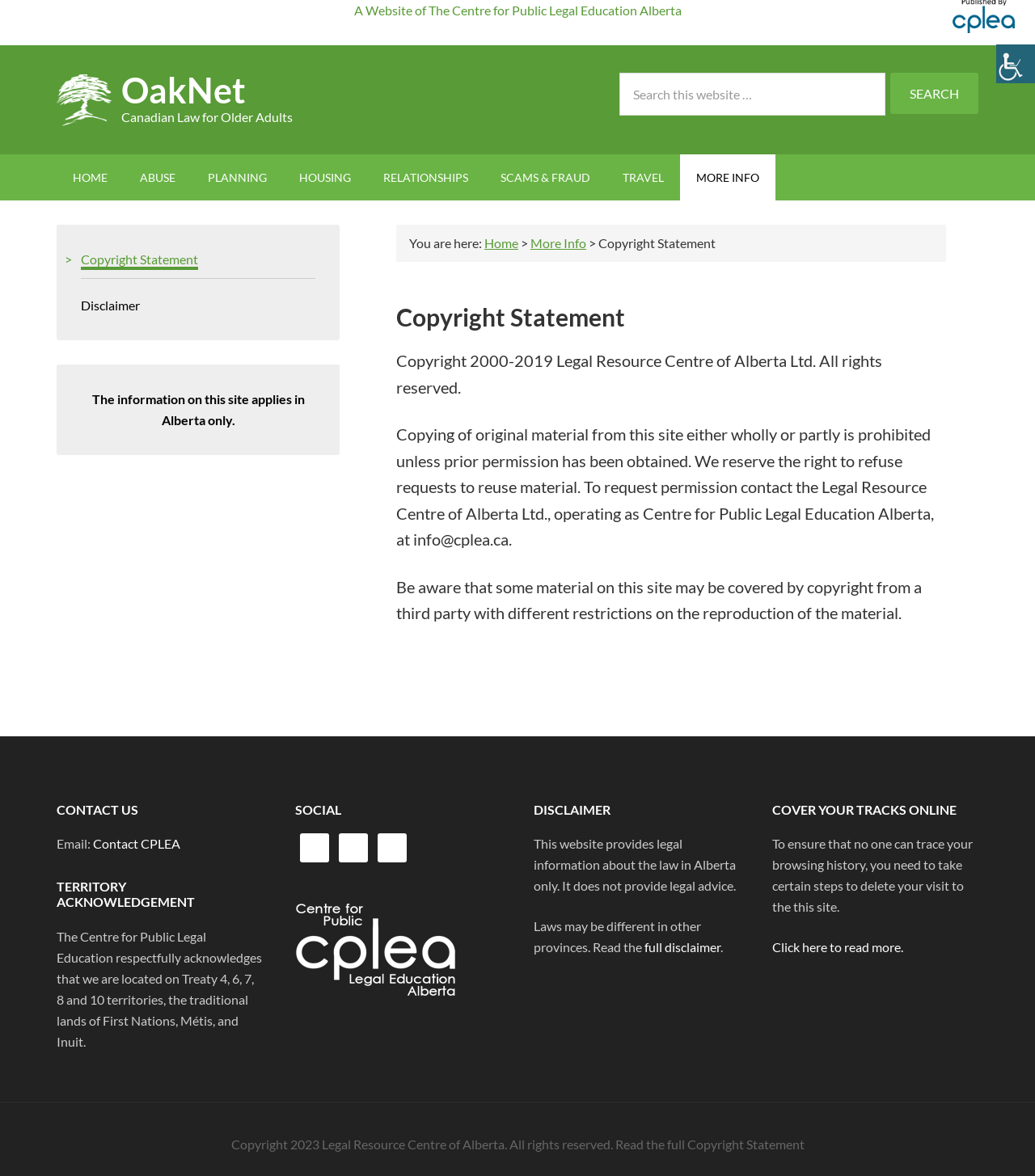What is the topic of the article on the webpage?
Give a detailed response to the question by analyzing the screenshot.

I determined the topic of the article by looking at the heading 'Copyright Statement' at the top of the article, which suggests that the article is about copyright statements.